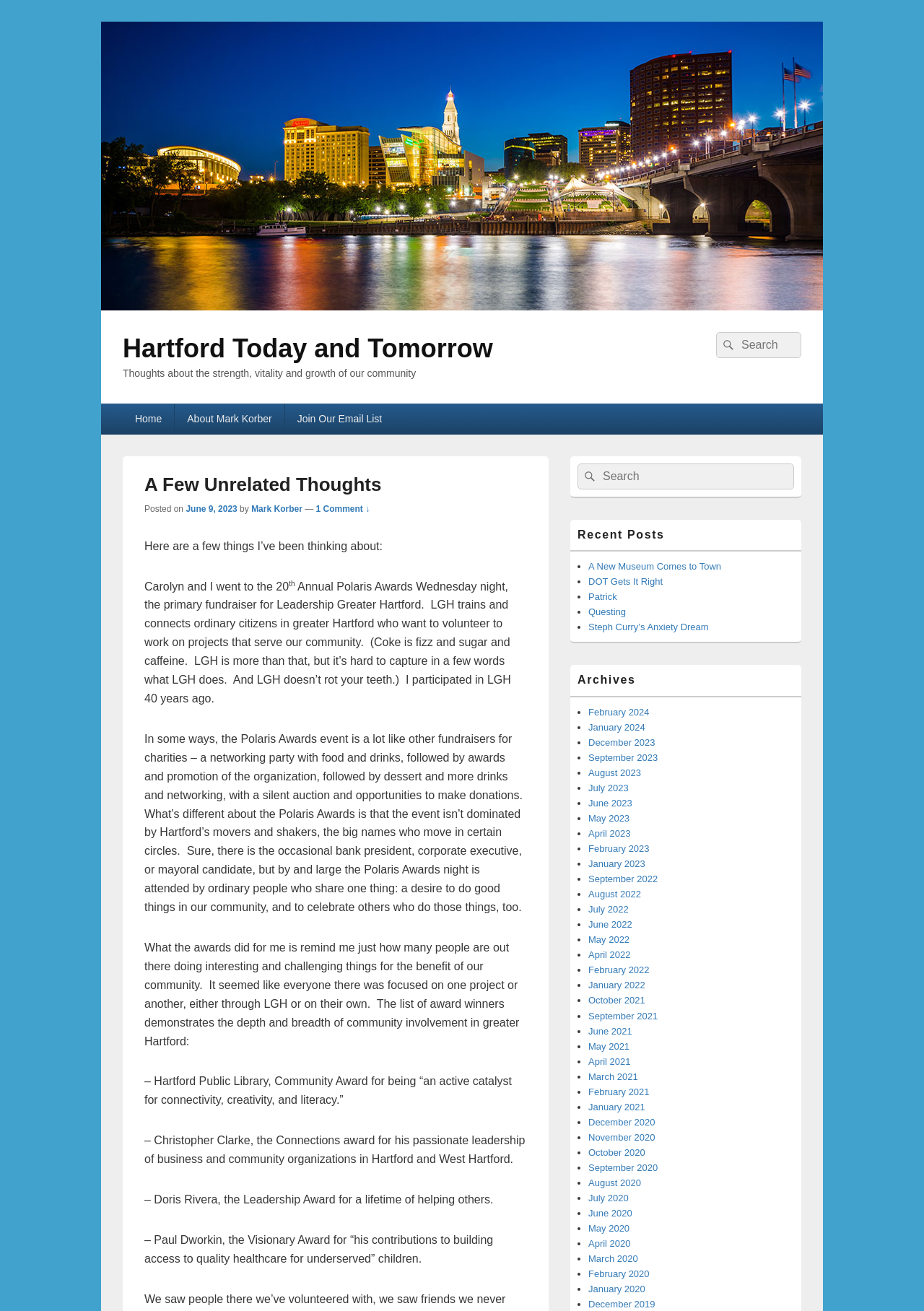What is the award given to Doris Rivera?
Please give a detailed and elaborate answer to the question based on the image.

According to the blog post, Doris Rivera received the 'Leadership Award' for a lifetime of helping others.